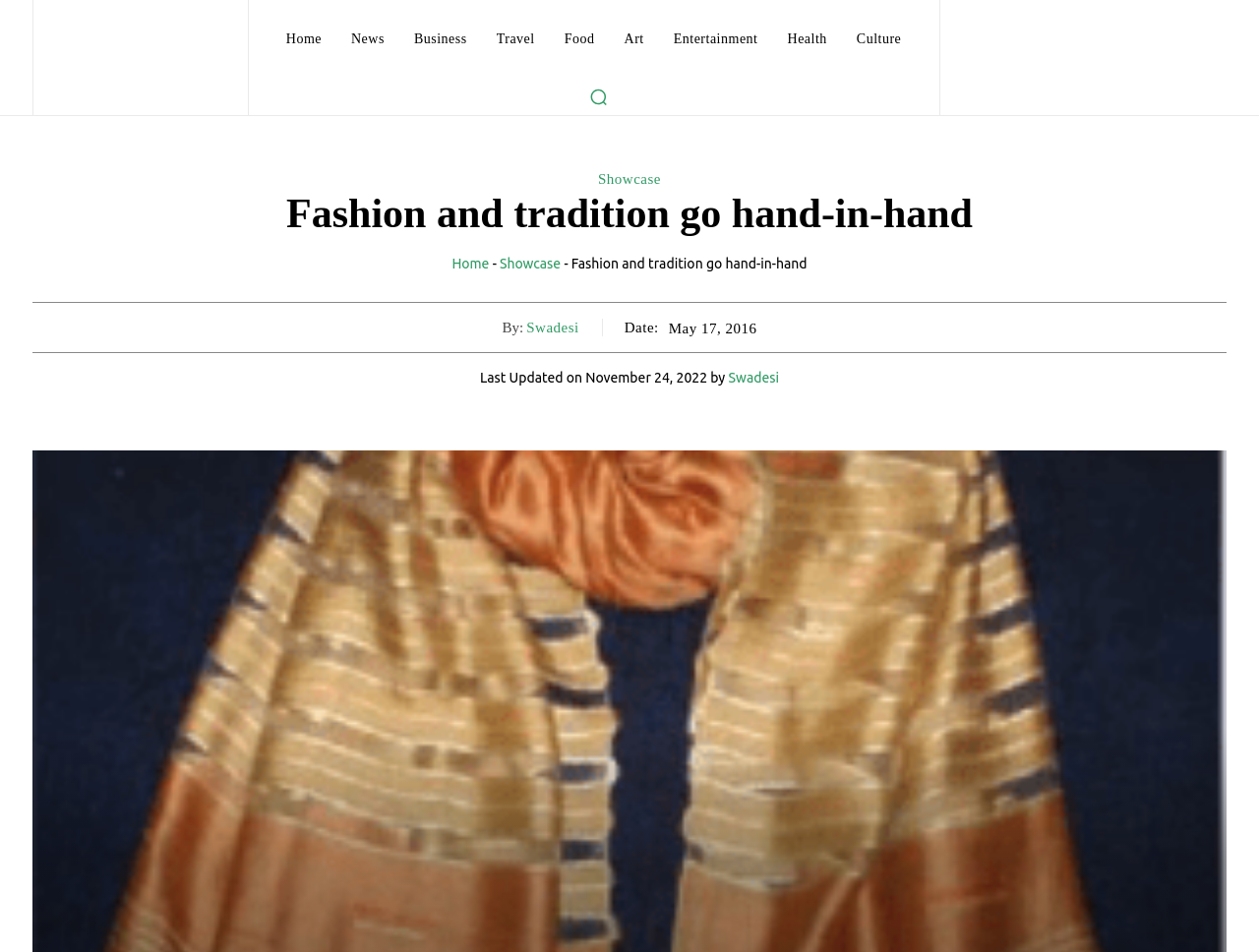Respond concisely with one word or phrase to the following query:
What is the last updated date of the article?

November 24, 2022